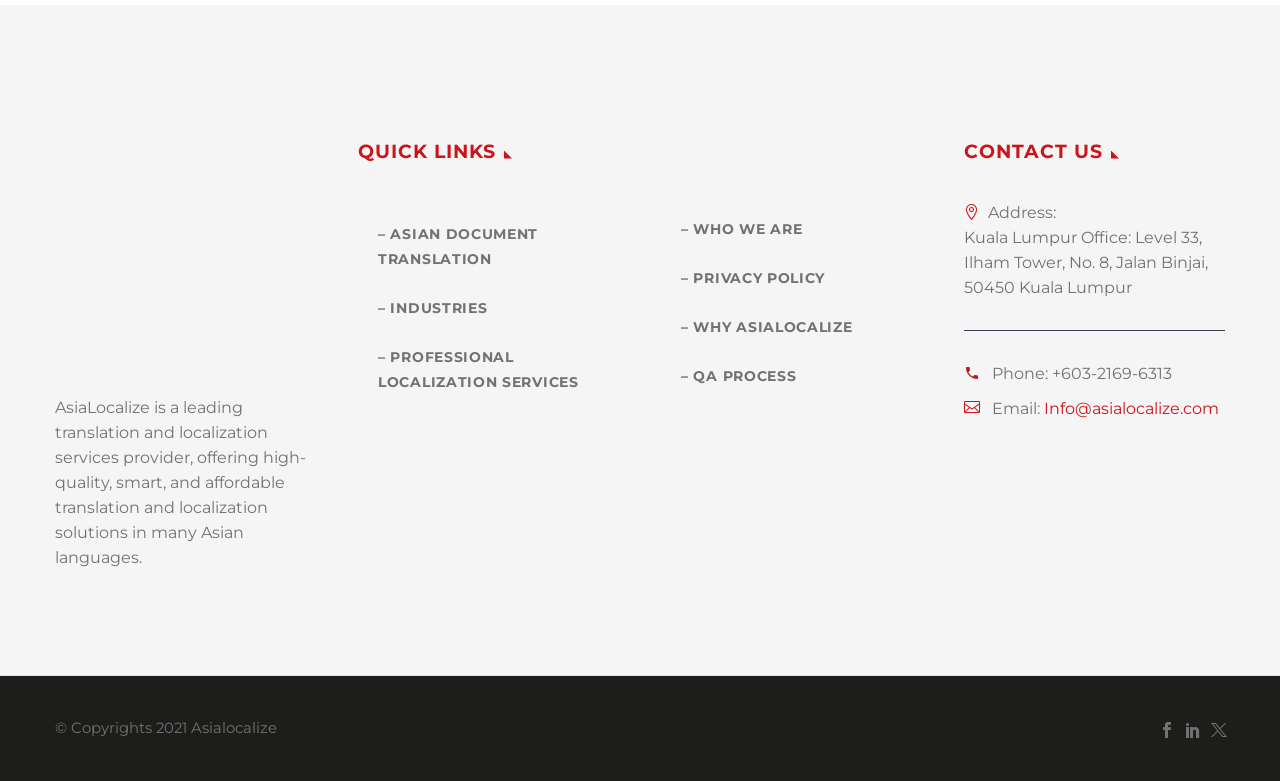Identify the bounding box coordinates for the UI element described as: "Info@asialocalize.com".

[0.816, 0.51, 0.952, 0.535]